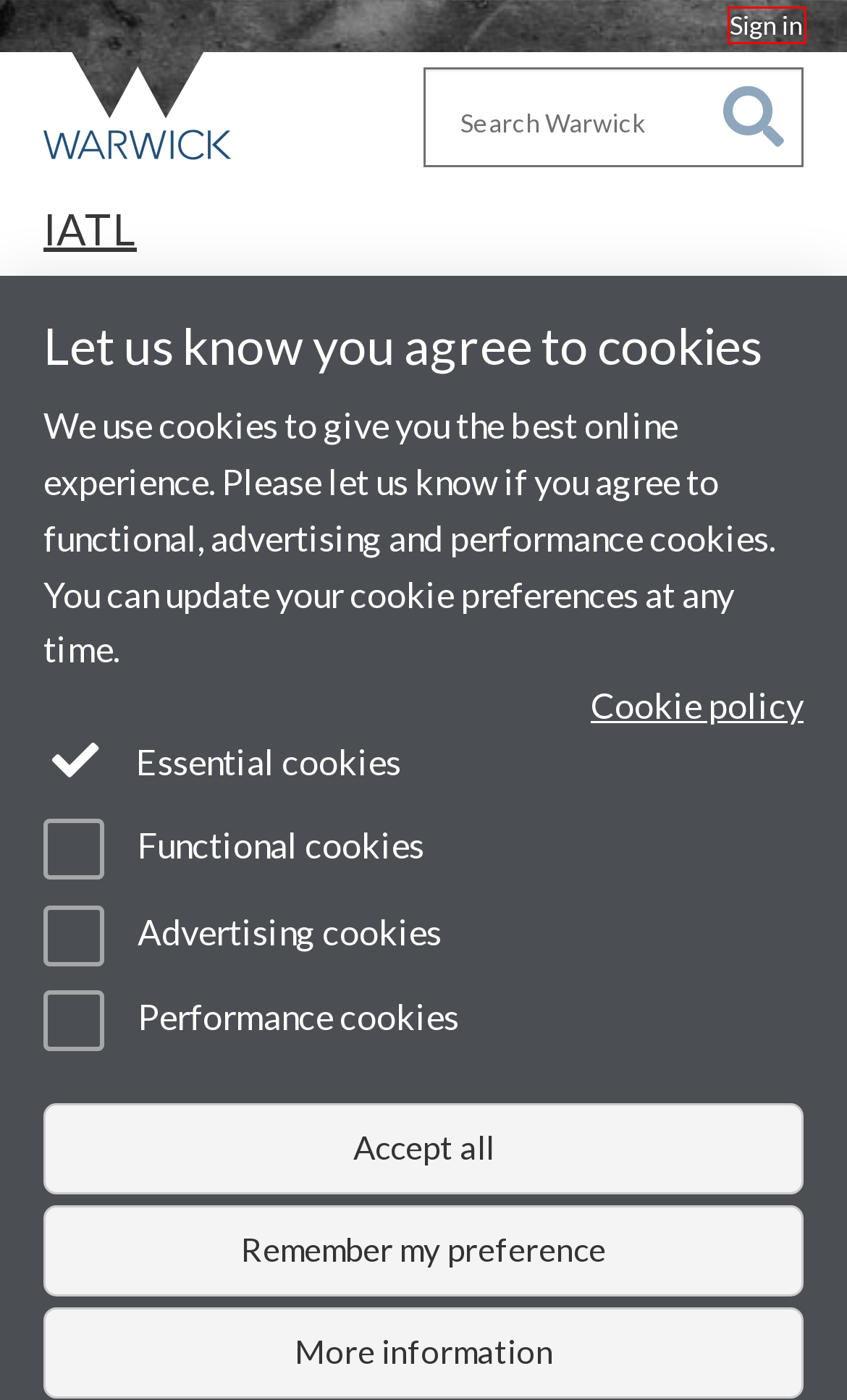You are provided with a screenshot of a webpage that has a red bounding box highlighting a UI element. Choose the most accurate webpage description that matches the new webpage after clicking the highlighted element. Here are your choices:
A. Sign in
B. Welcome to the University of Warwick
C. Use of cookies on warwick.ac.uk (Warwick web site)
D. All Student Projects
E. Student Projects
F. Copyright statement, Warwick University web site
G. Sharing Practice
H. Institute for Advanced Teaching and Learning (IATL)

A